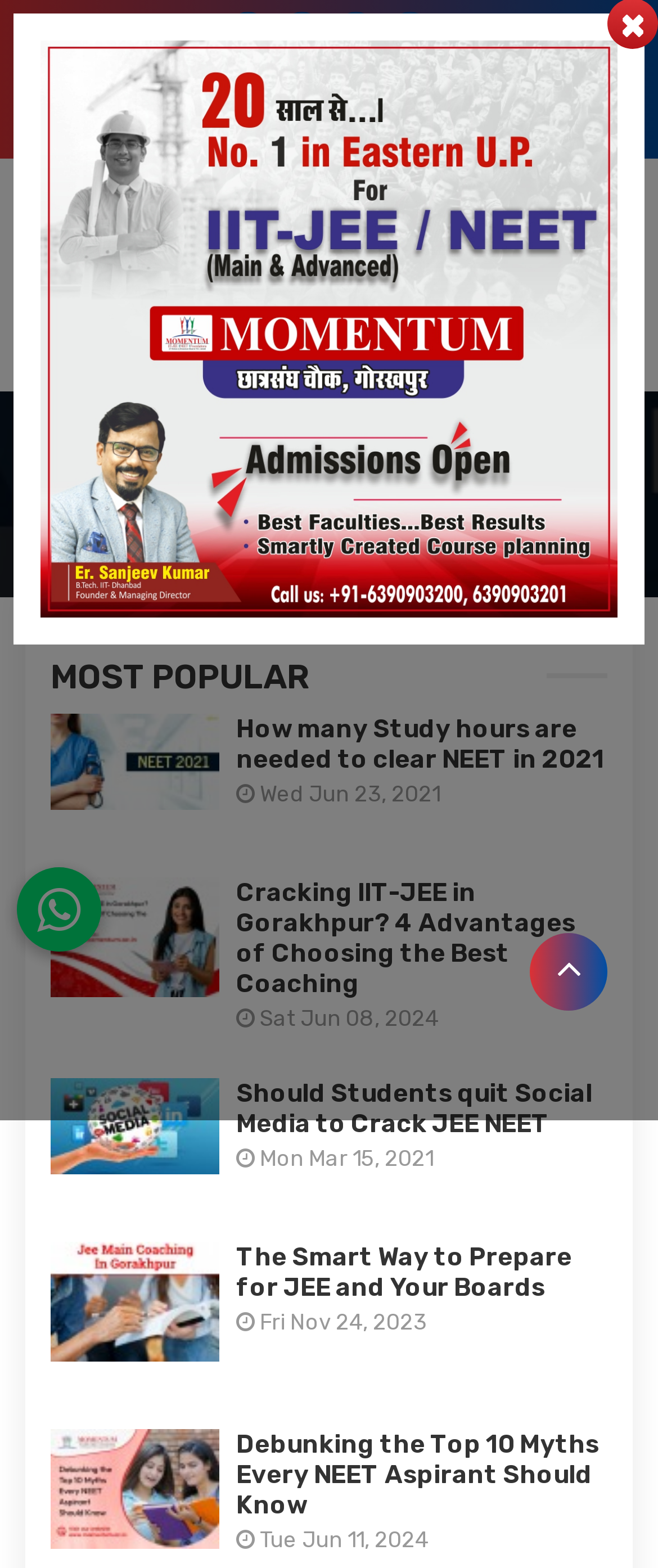How many blog posts are displayed in the 'MOST POPULAR' section?
Using the image as a reference, answer the question in detail.

The number of blog posts in the 'MOST POPULAR' section can be counted by looking at the webpage, where five blog post titles are displayed along with their corresponding images and dates.